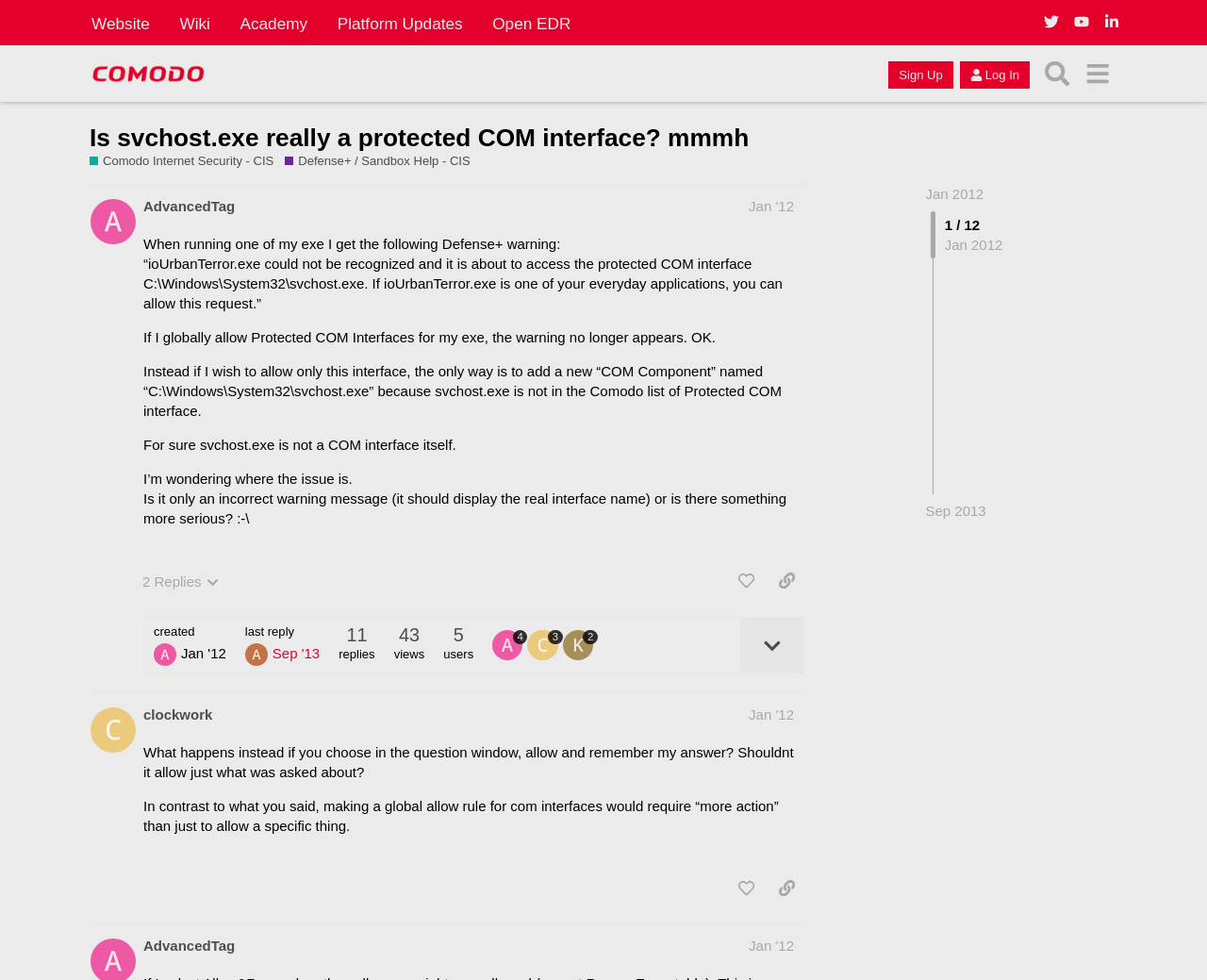What is the name of the user who made the first post?
Using the image, elaborate on the answer with as much detail as possible.

The name of the user who made the first post can be found at the top of the post, where it says 'AdvancedTag Jan '12'.